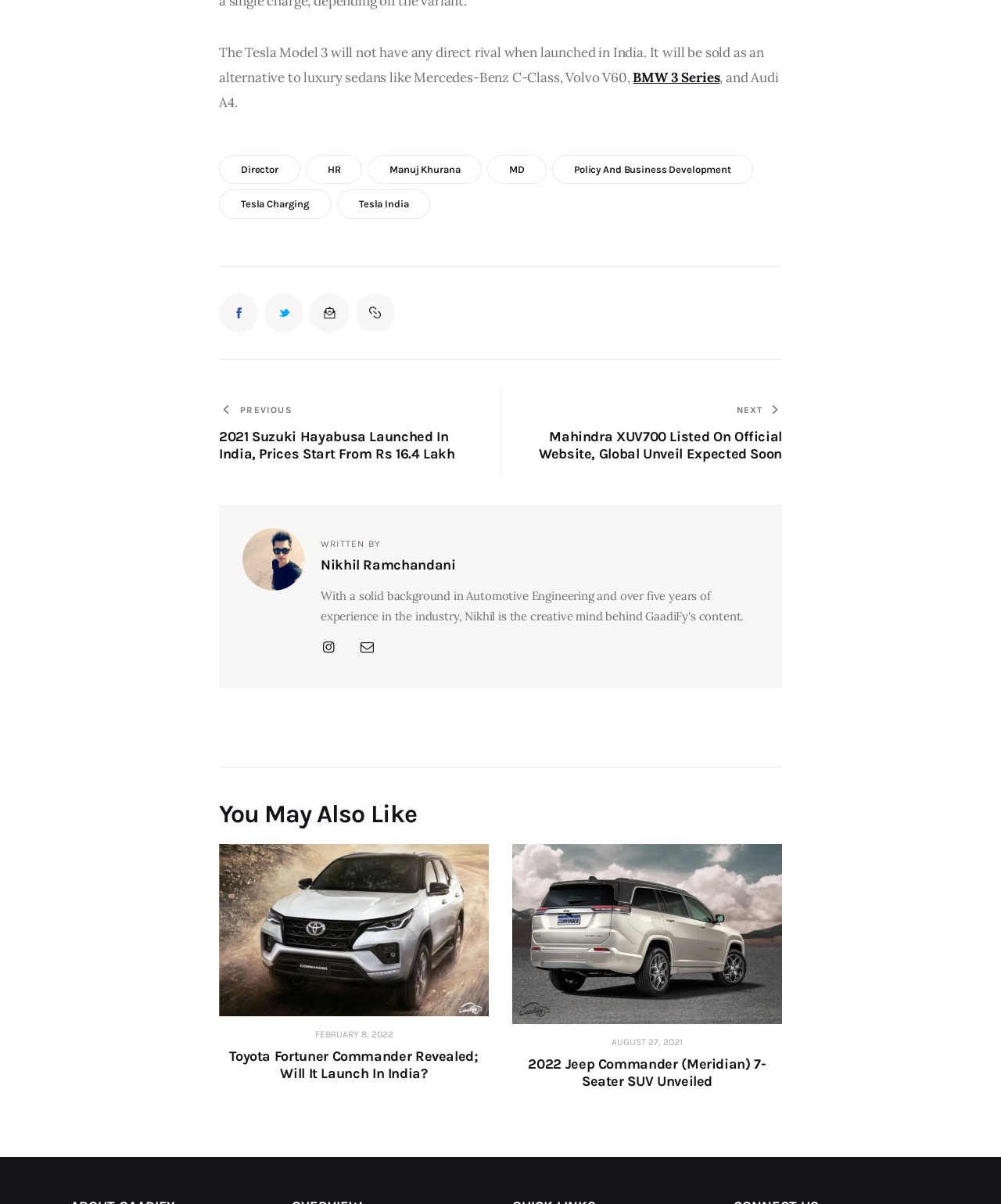Locate the coordinates of the bounding box for the clickable region that fulfills this instruction: "Click on the link to know more about Tesla India".

[0.337, 0.158, 0.43, 0.182]